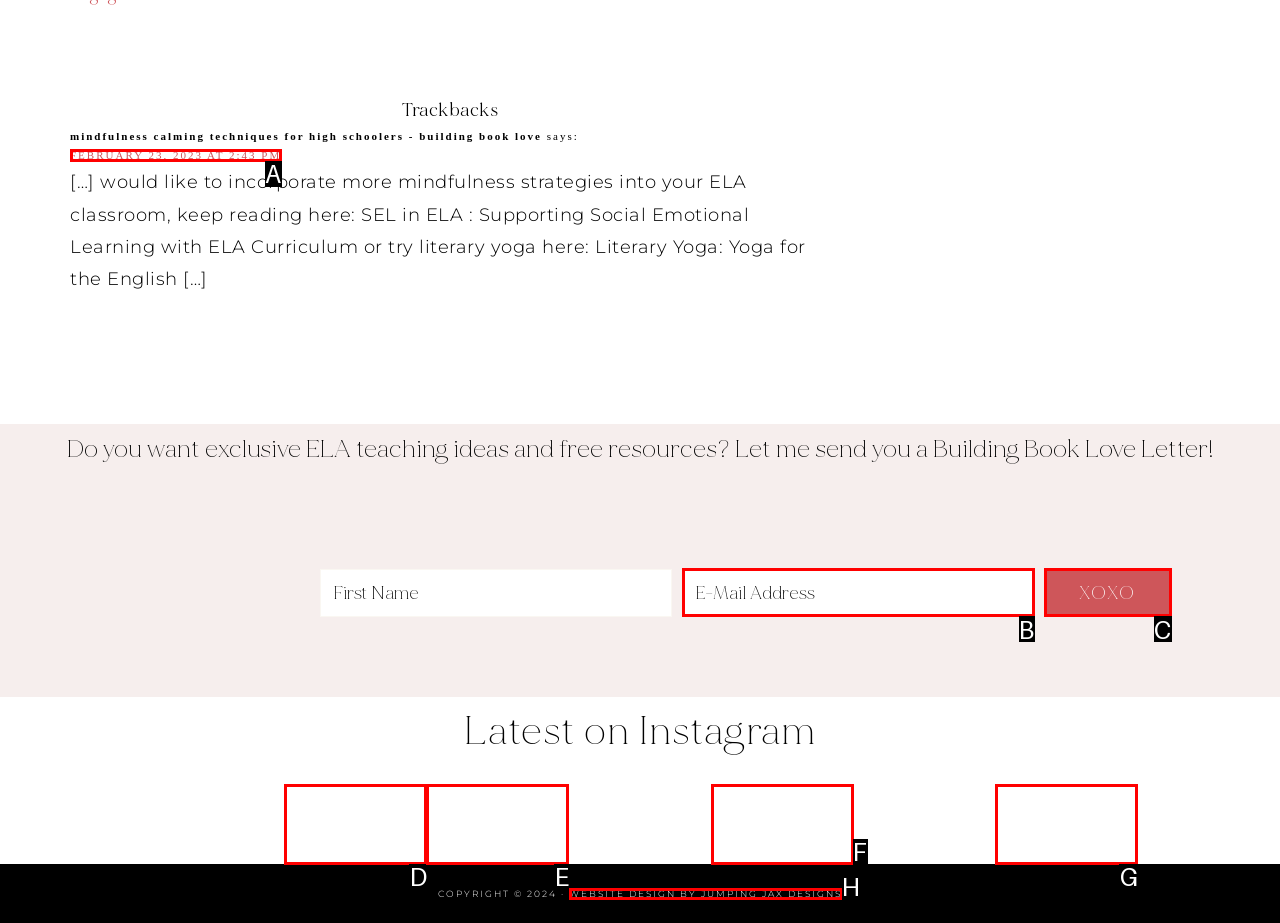Choose the option that matches the following description: Read More »
Answer with the letter of the correct option.

None